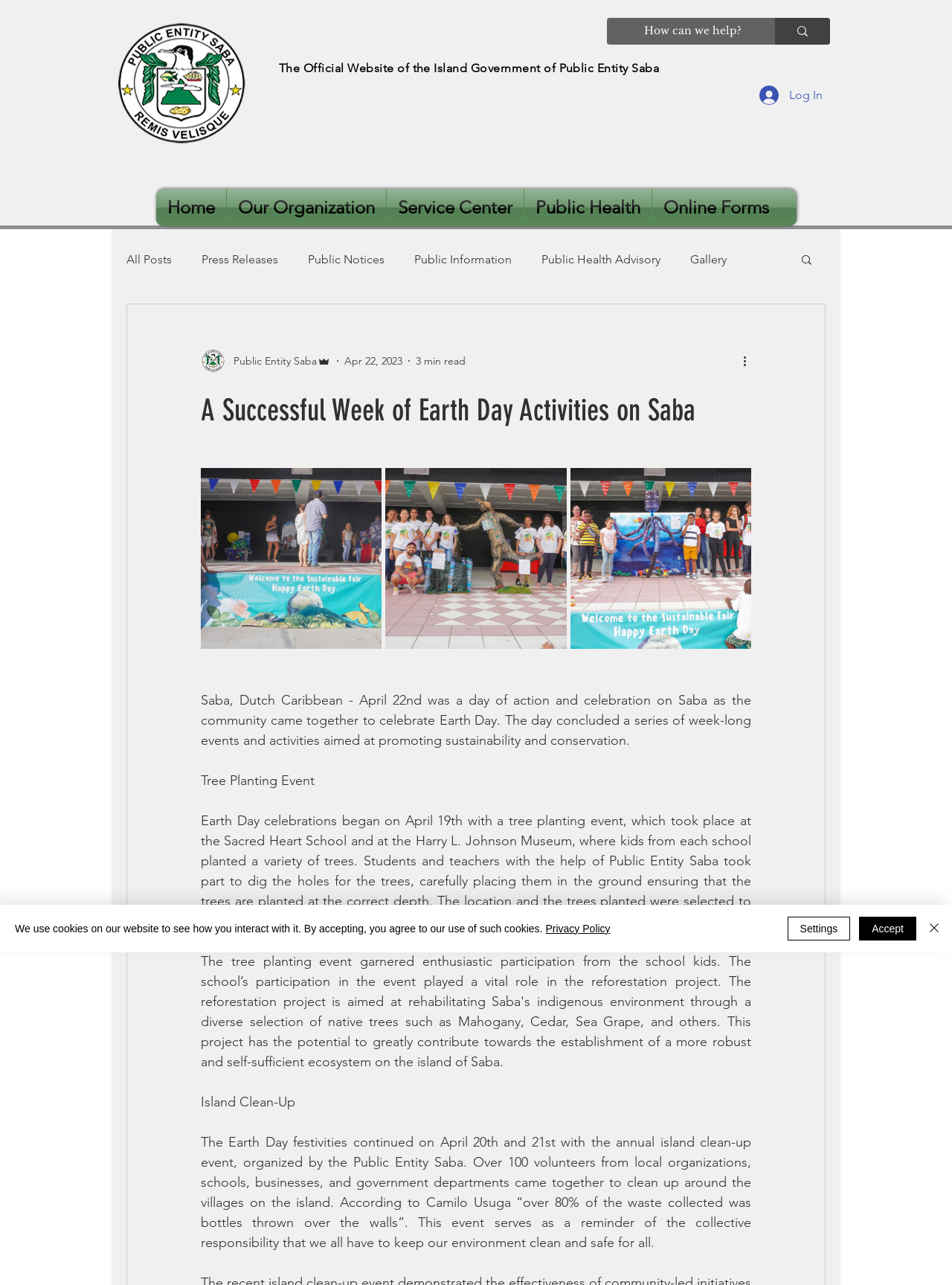Can you identify and provide the main heading of the webpage?

A Successful Week of Earth Day Activities on Saba